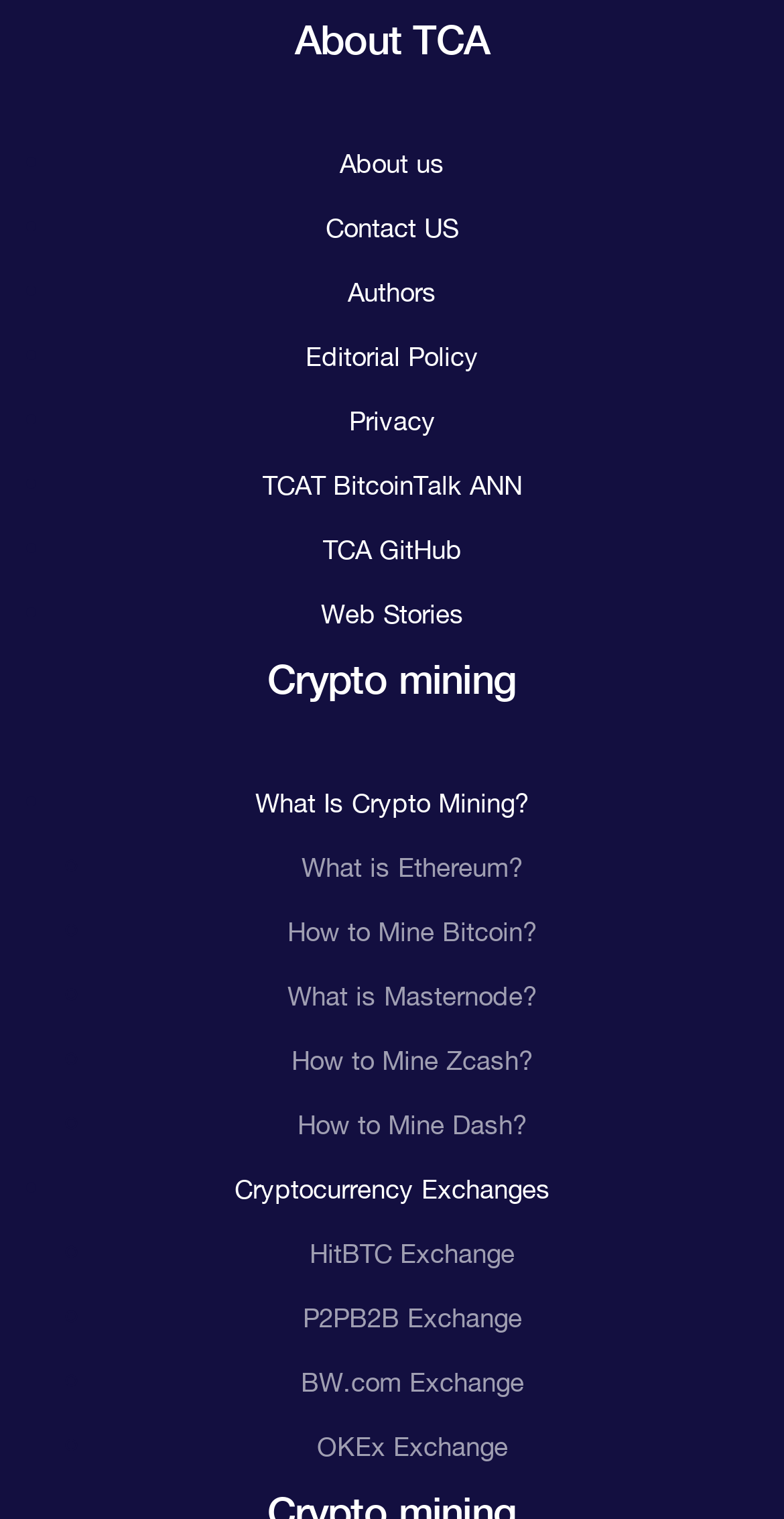How many links are there under 'Crypto mining'?
Could you answer the question in a detailed manner, providing as much information as possible?

To find the number of links under 'Crypto mining', I counted the links starting from 'What Is Crypto Mining?' to 'How to Mine Dash?'. There are 9 links in total.